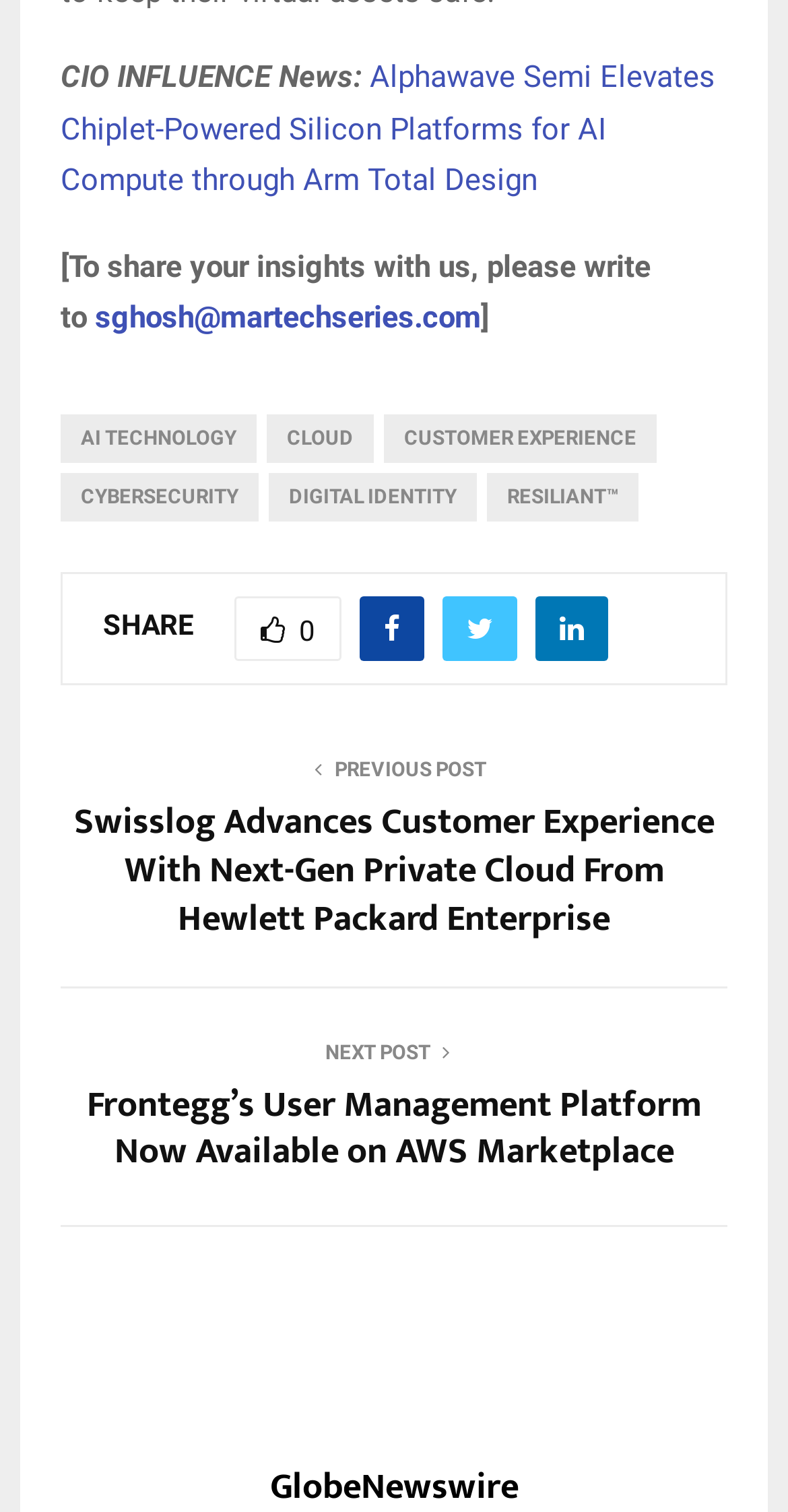What is the category of the post 'Frontegg’s User Management Platform Now Available on AWS Marketplace'?
Provide a one-word or short-phrase answer based on the image.

CLOUD